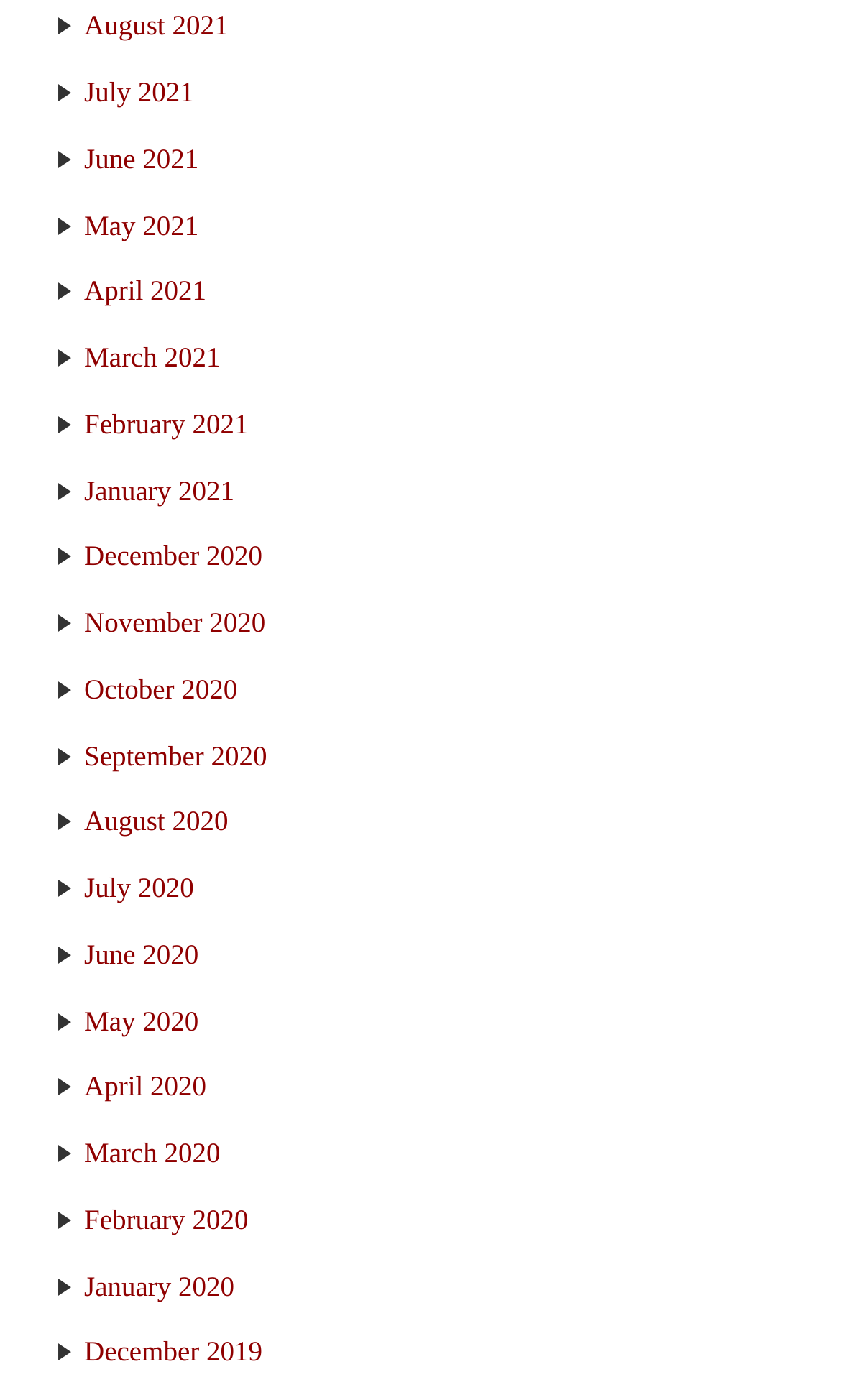Specify the bounding box coordinates of the area to click in order to execute this command: 'check May 2020'. The coordinates should consist of four float numbers ranging from 0 to 1, and should be formatted as [left, top, right, bottom].

[0.1, 0.717, 0.236, 0.74]